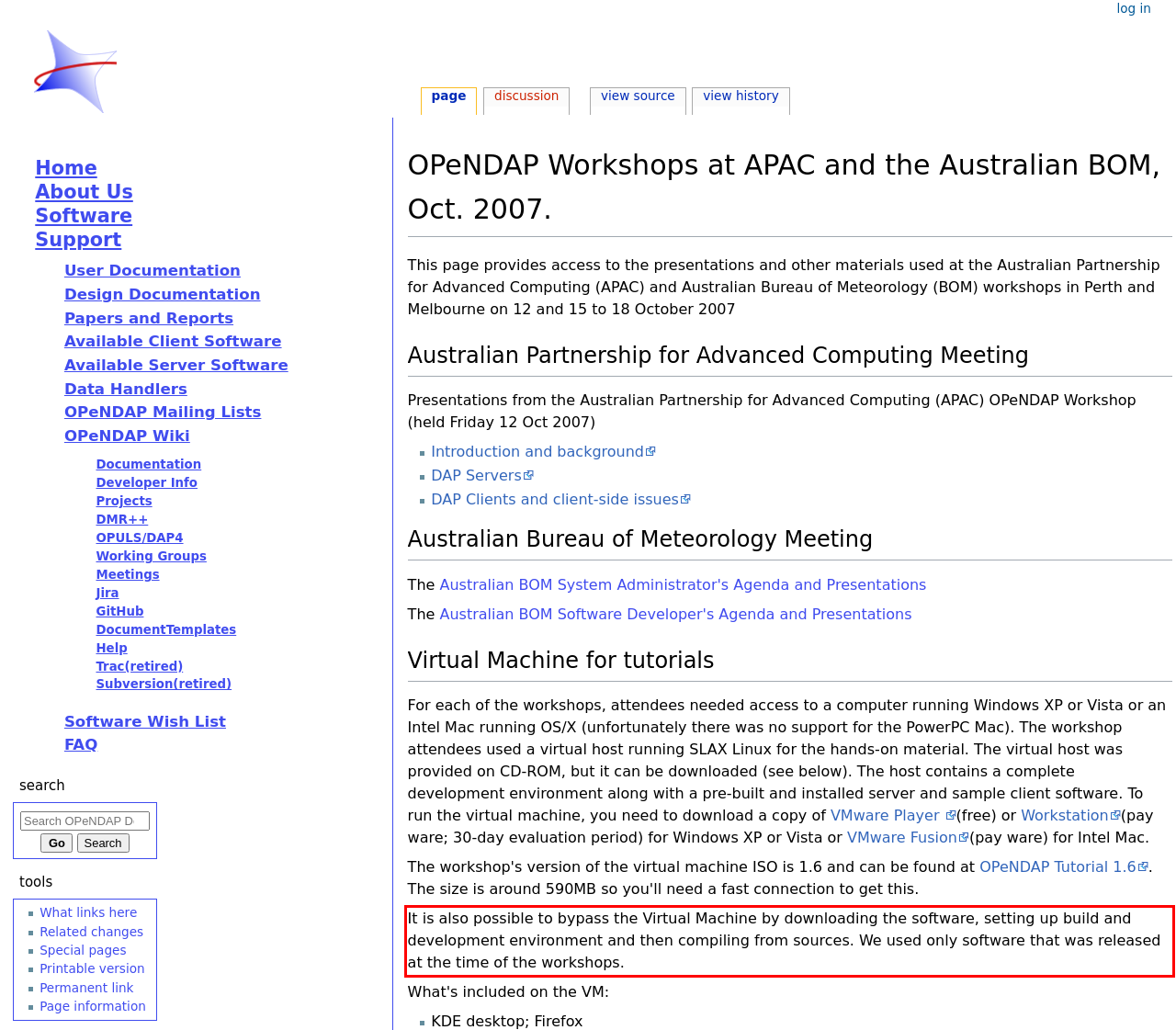Identify the red bounding box in the webpage screenshot and perform OCR to generate the text content enclosed.

It is also possible to bypass the Virtual Machine by downloading the software, setting up build and development environment and then compiling from sources. We used only software that was released at the time of the workshops.